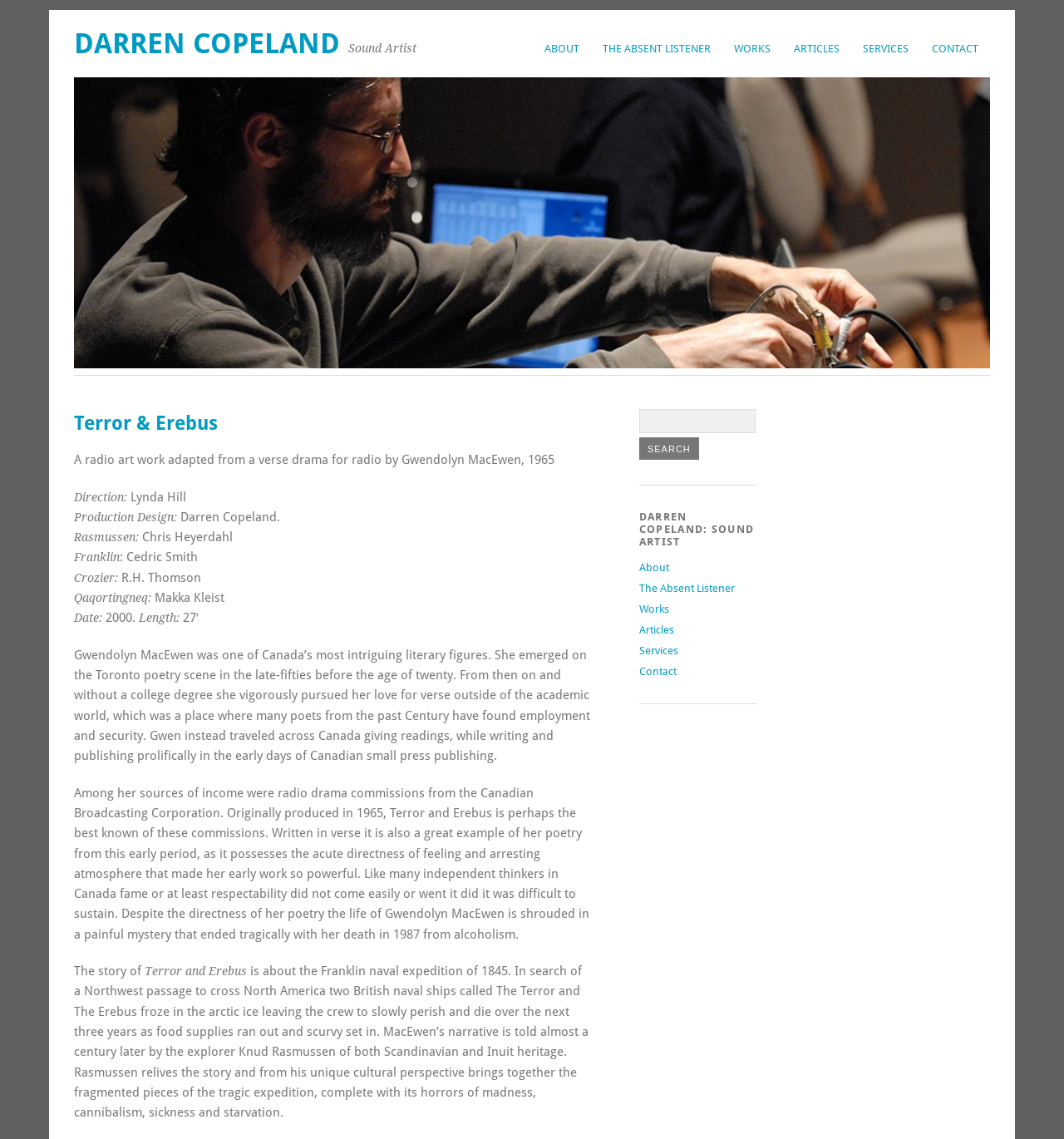Locate the bounding box coordinates of the element you need to click to accomplish the task described by this instruction: "Click on the 'Divorce Lawyer Melbourne' link".

None